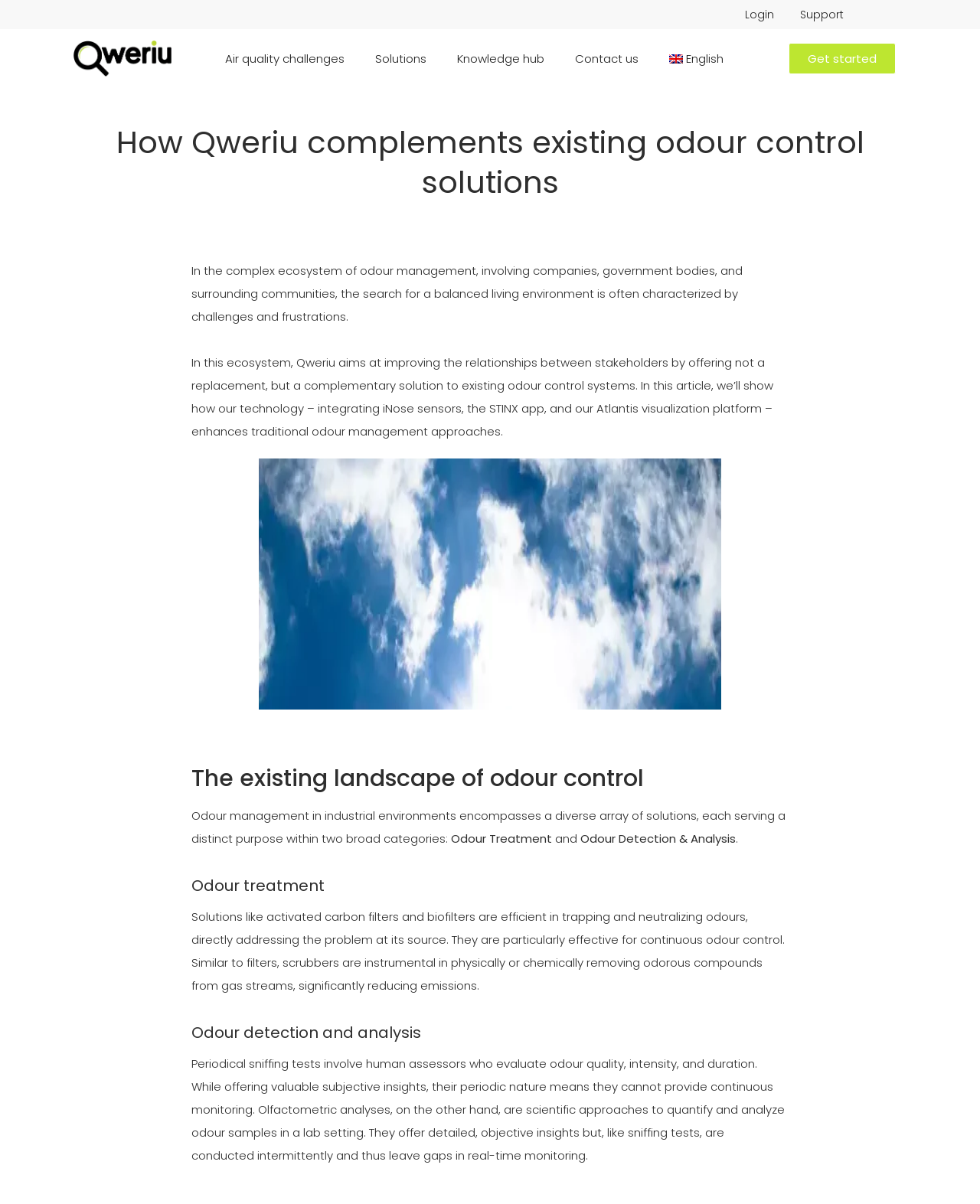For the following element description, predict the bounding box coordinates in the format (top-left x, top-left y, bottom-right x, bottom-right y). All values should be floating point numbers between 0 and 1. Description: Contact us

[0.571, 0.035, 0.667, 0.063]